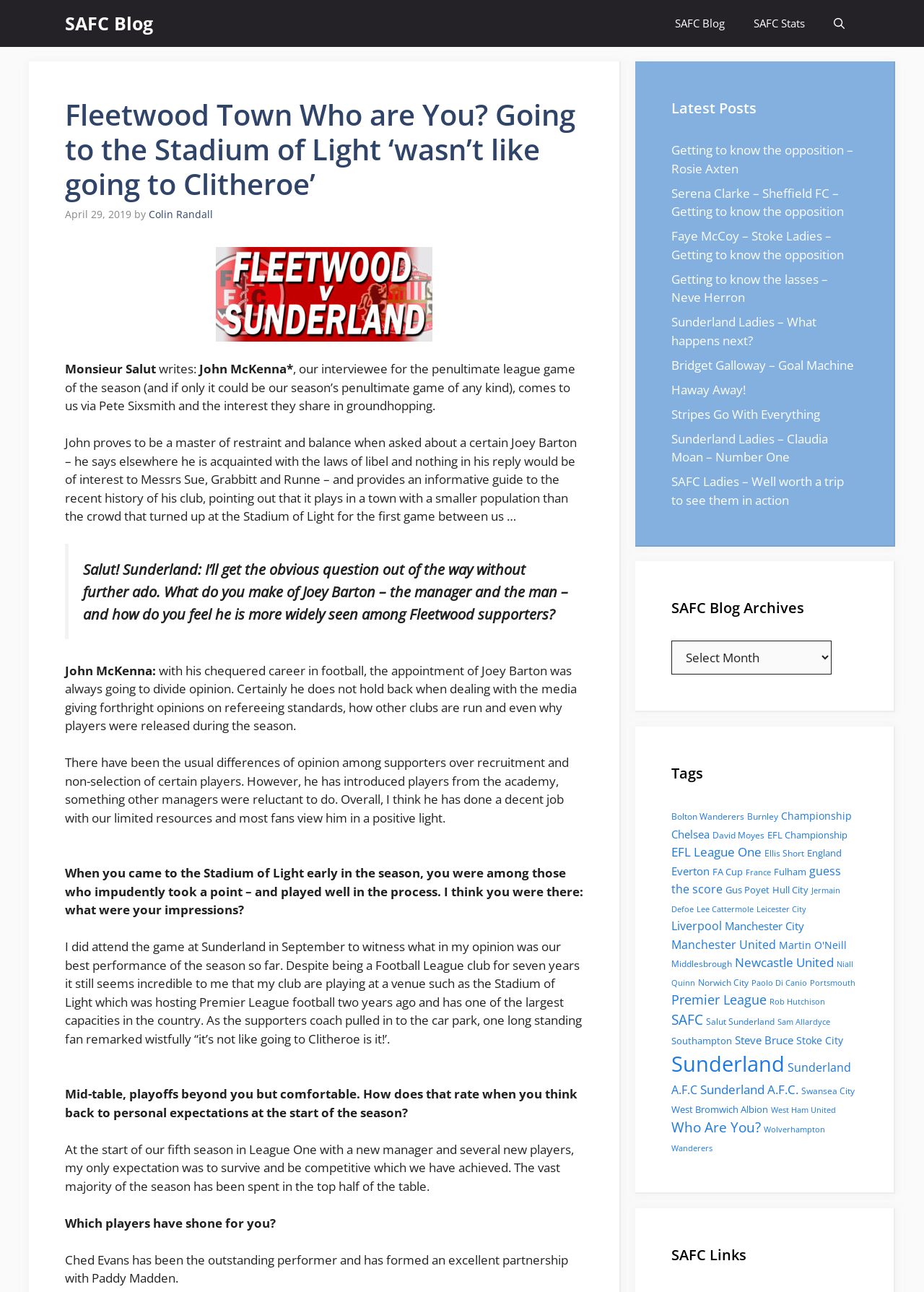Please answer the following question using a single word or phrase: 
How many links are there in the 'Latest Posts' section?

9